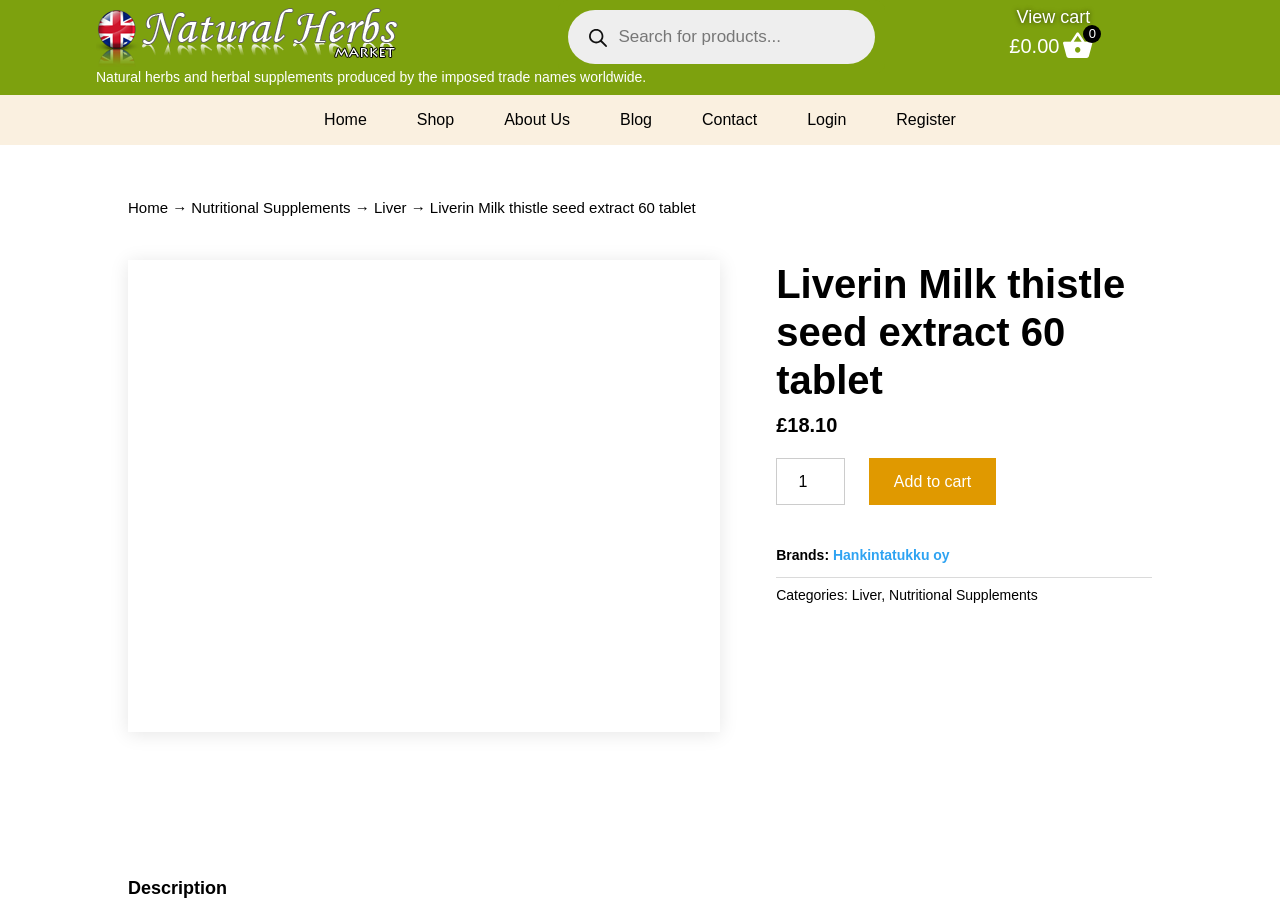Identify the bounding box of the HTML element described here: "parent_node: Products search aria-label="Search"". Provide the coordinates as four float numbers between 0 and 1: [left, top, right, bottom].

[0.454, 0.023, 0.48, 0.06]